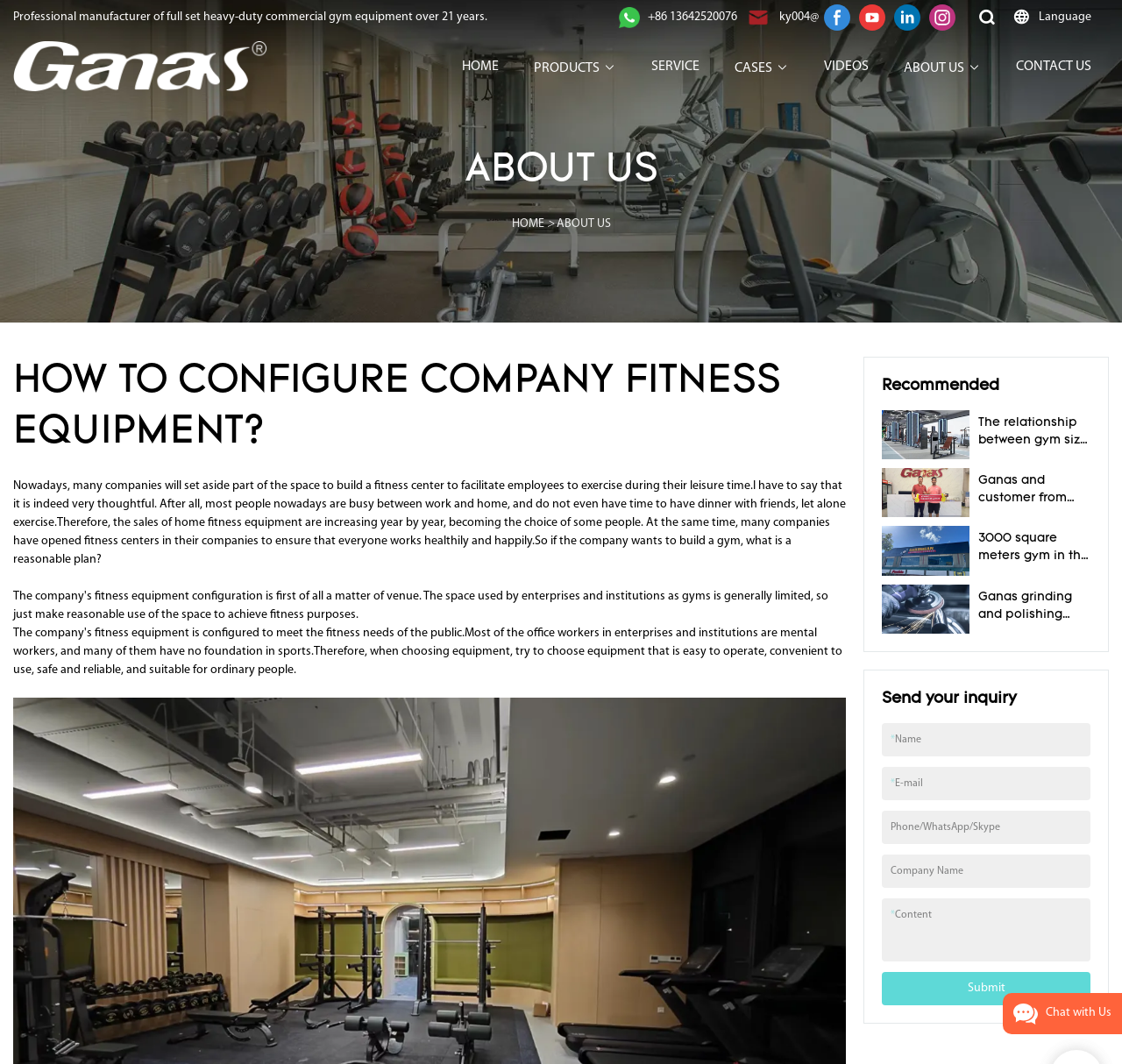Please identify the bounding box coordinates of the region to click in order to complete the given instruction: "Enter your name in the input field". The coordinates should be four float numbers between 0 and 1, i.e., [left, top, right, bottom].

[0.797, 0.68, 0.961, 0.711]